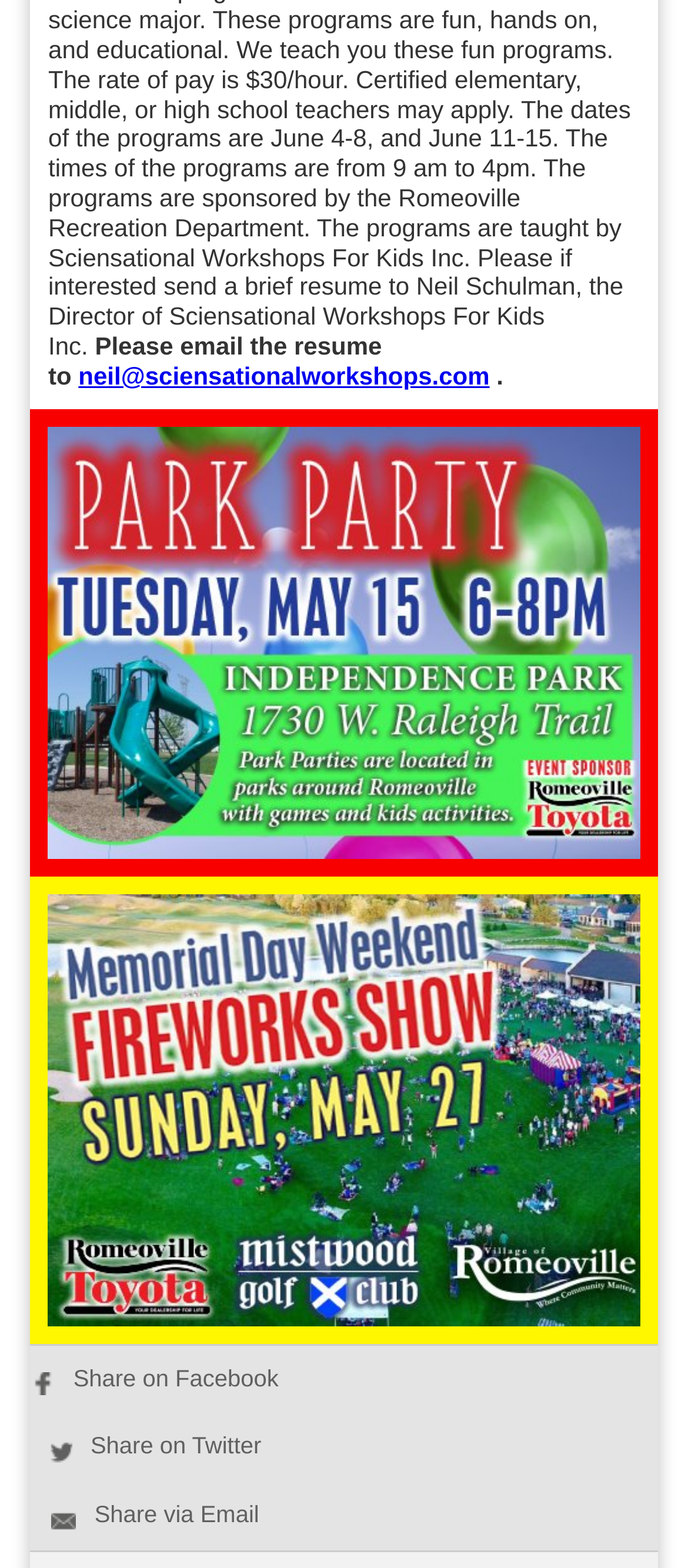How many tables are on the webpage?
Answer the question with just one word or phrase using the image.

3